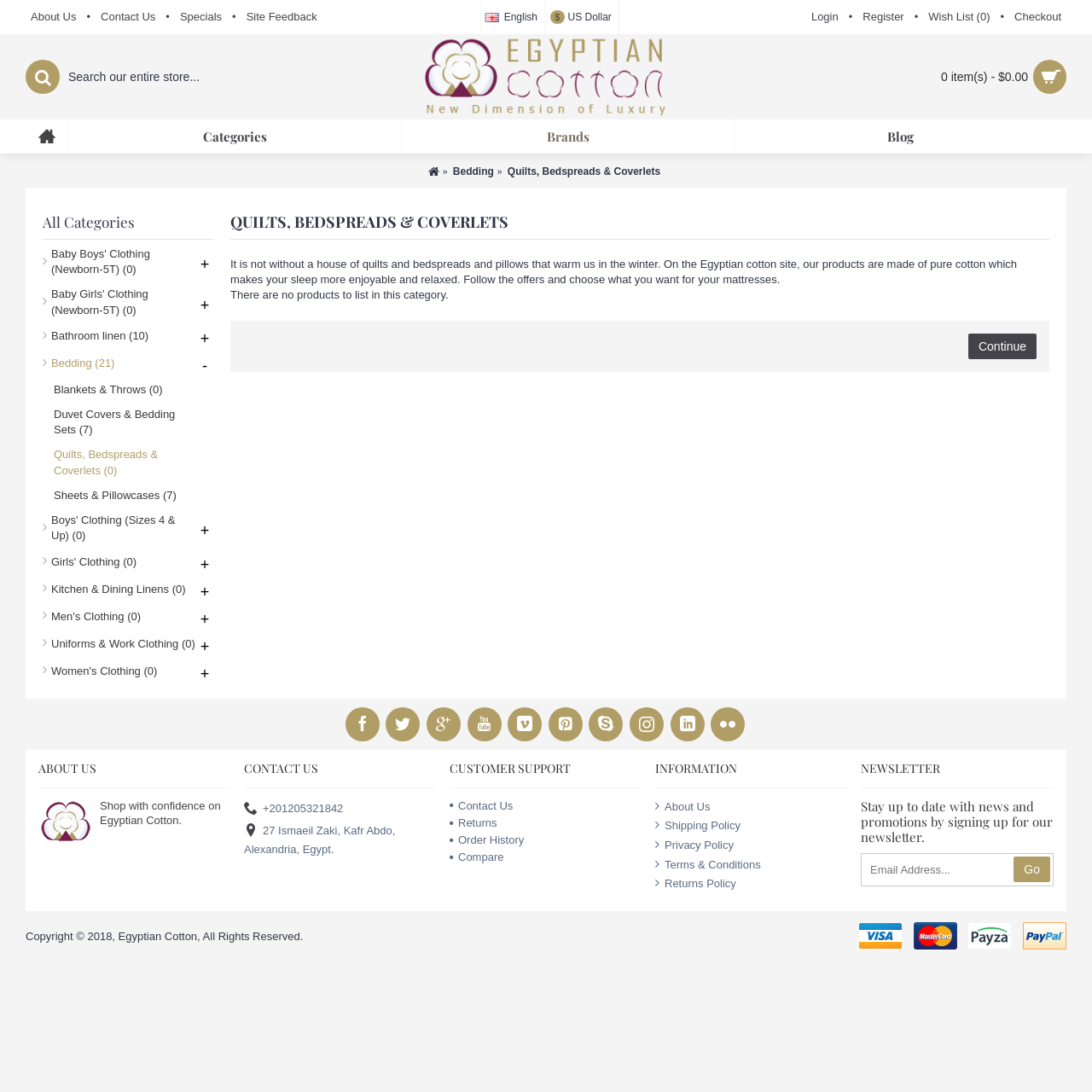Identify the bounding box coordinates of the region that should be clicked to execute the following instruction: "Login to your account".

[0.738, 0.0, 0.772, 0.031]